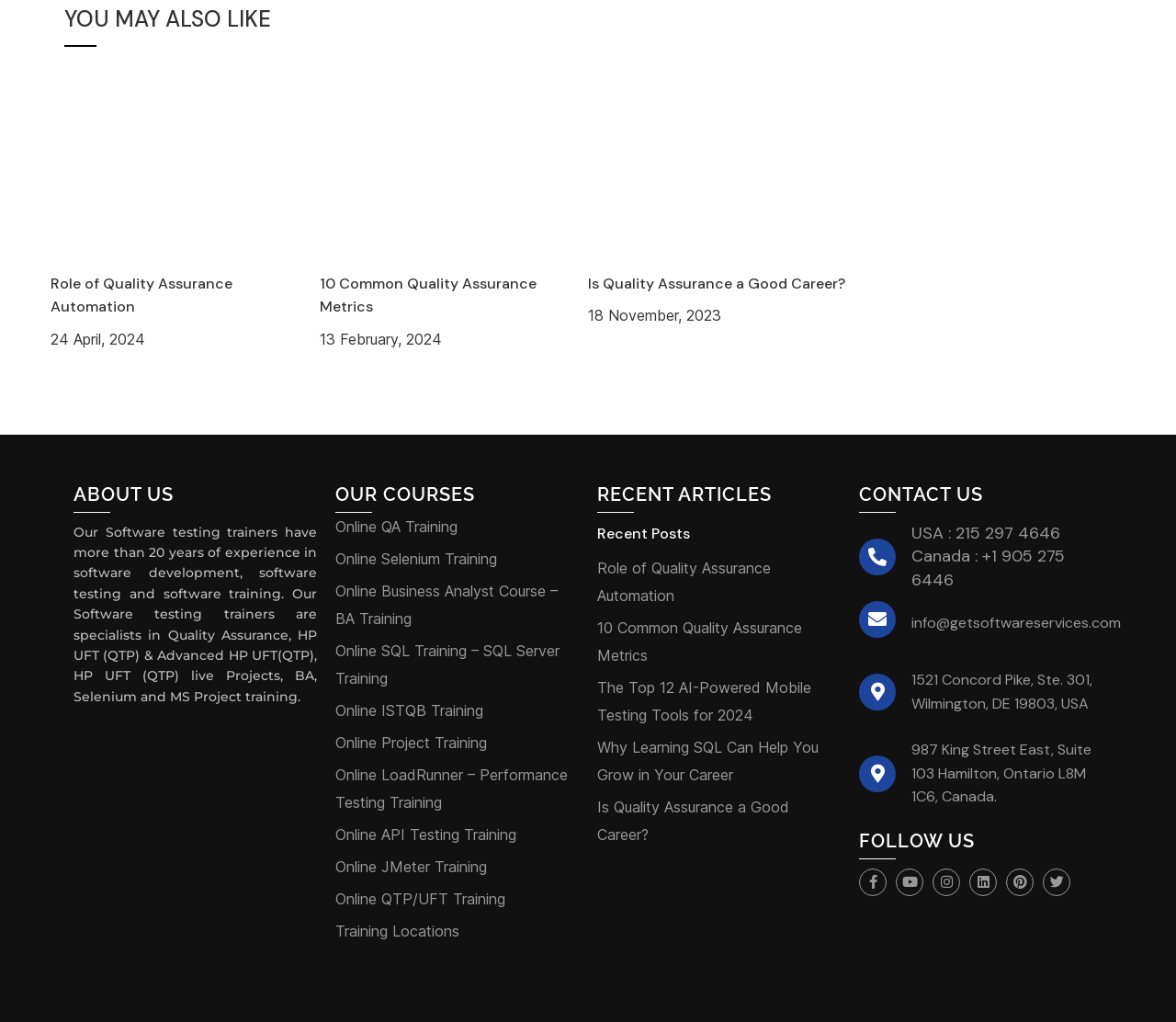What is the topic of the articles listed?
Based on the image, answer the question with as much detail as possible.

Based on the webpage, I can see that there are several articles listed under the 'YOU MAY ALSO LIKE' section, and all of them seem to be related to Quality Assurance, such as 'Role of Quality Assurance Automation', '10 Common Quality Assurance Metrics', and 'Is Quality Assurance a Good Career?'. Therefore, I can conclude that the topic of the articles listed is Quality Assurance.